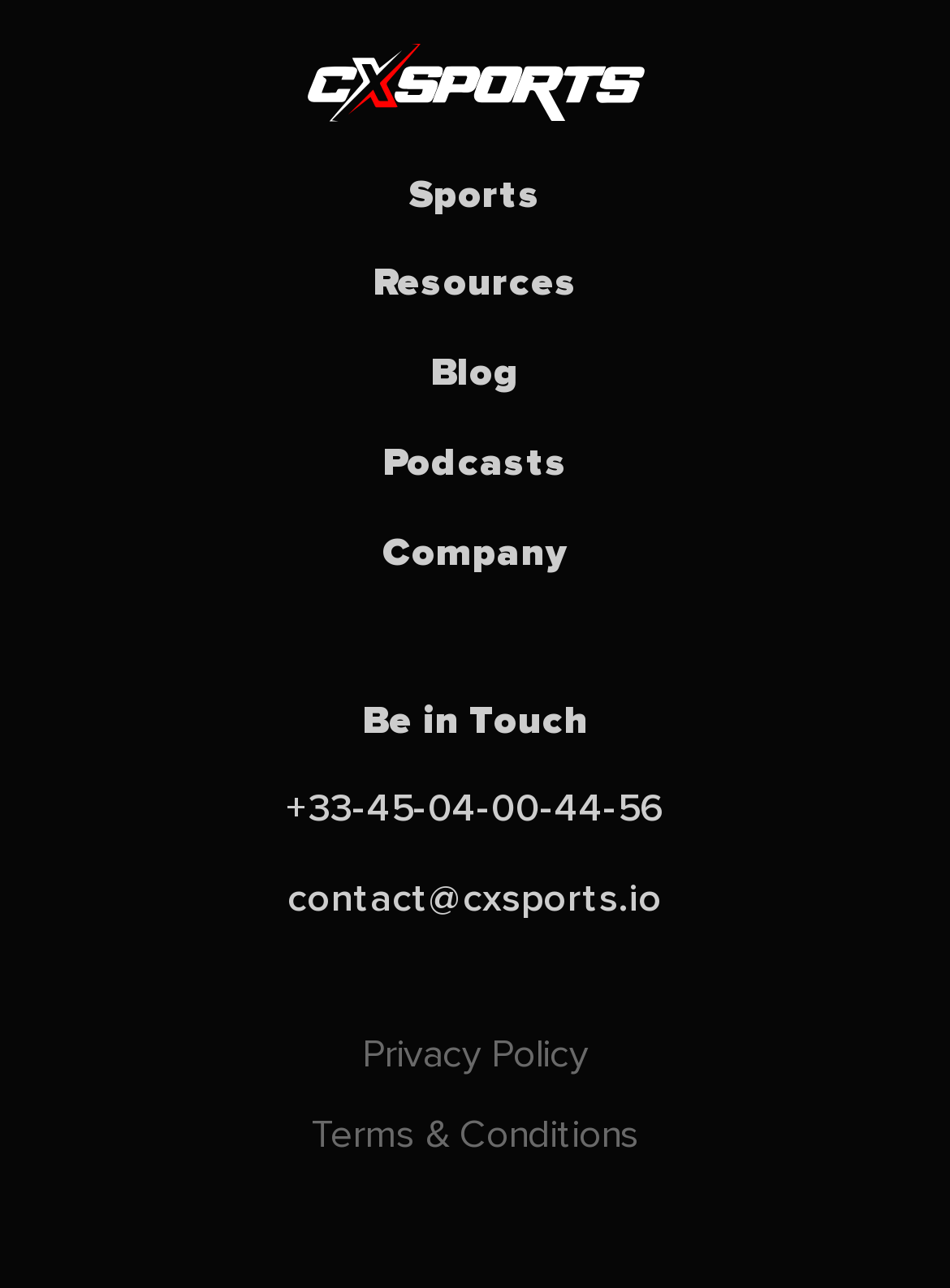Reply to the question with a single word or phrase:
How many links are there in the footer section?

3